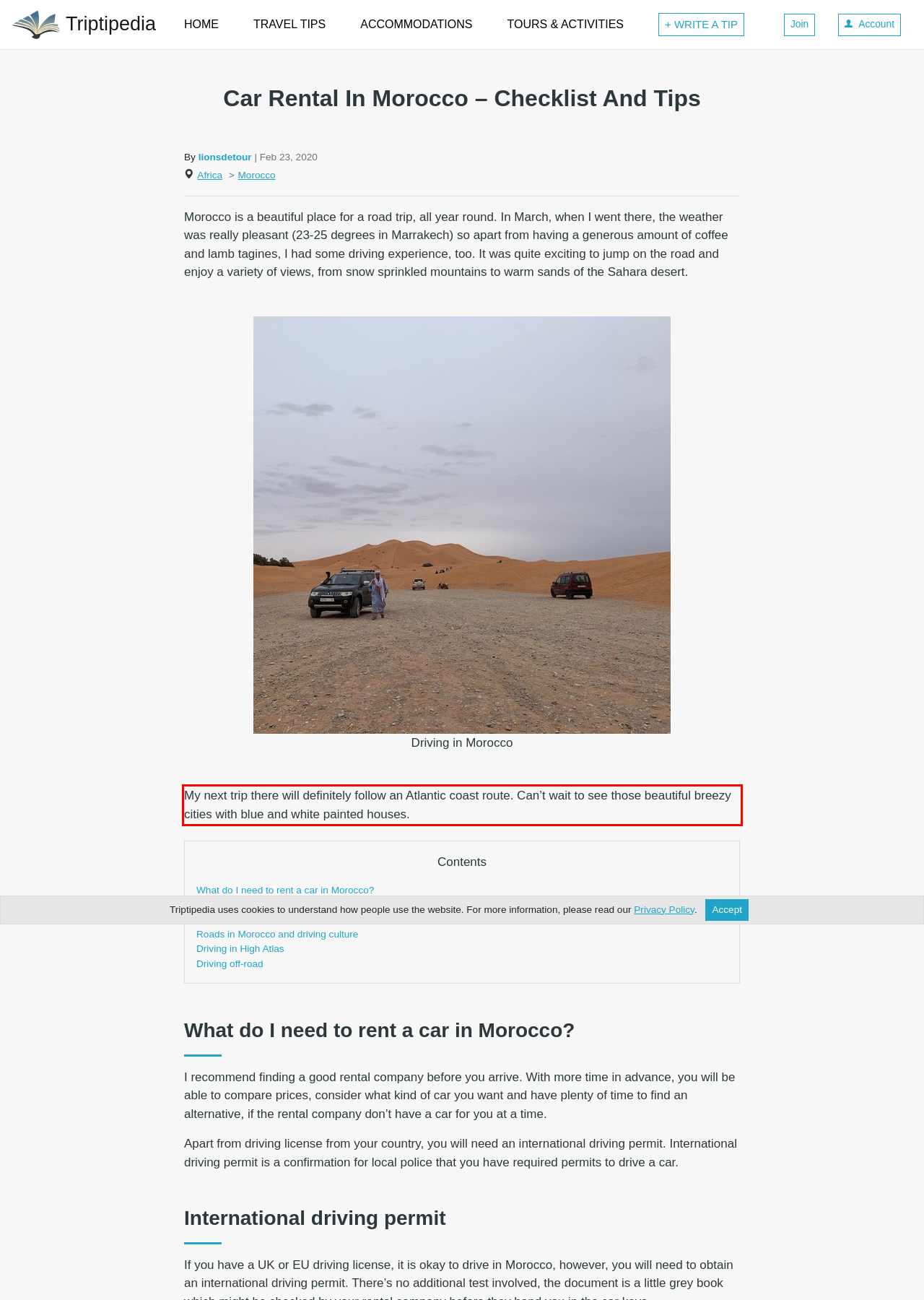Analyze the webpage screenshot and use OCR to recognize the text content in the red bounding box.

My next trip there will definitely follow an Atlantic coast route. Can’t wait to see those beautiful breezy cities with blue and white painted houses.